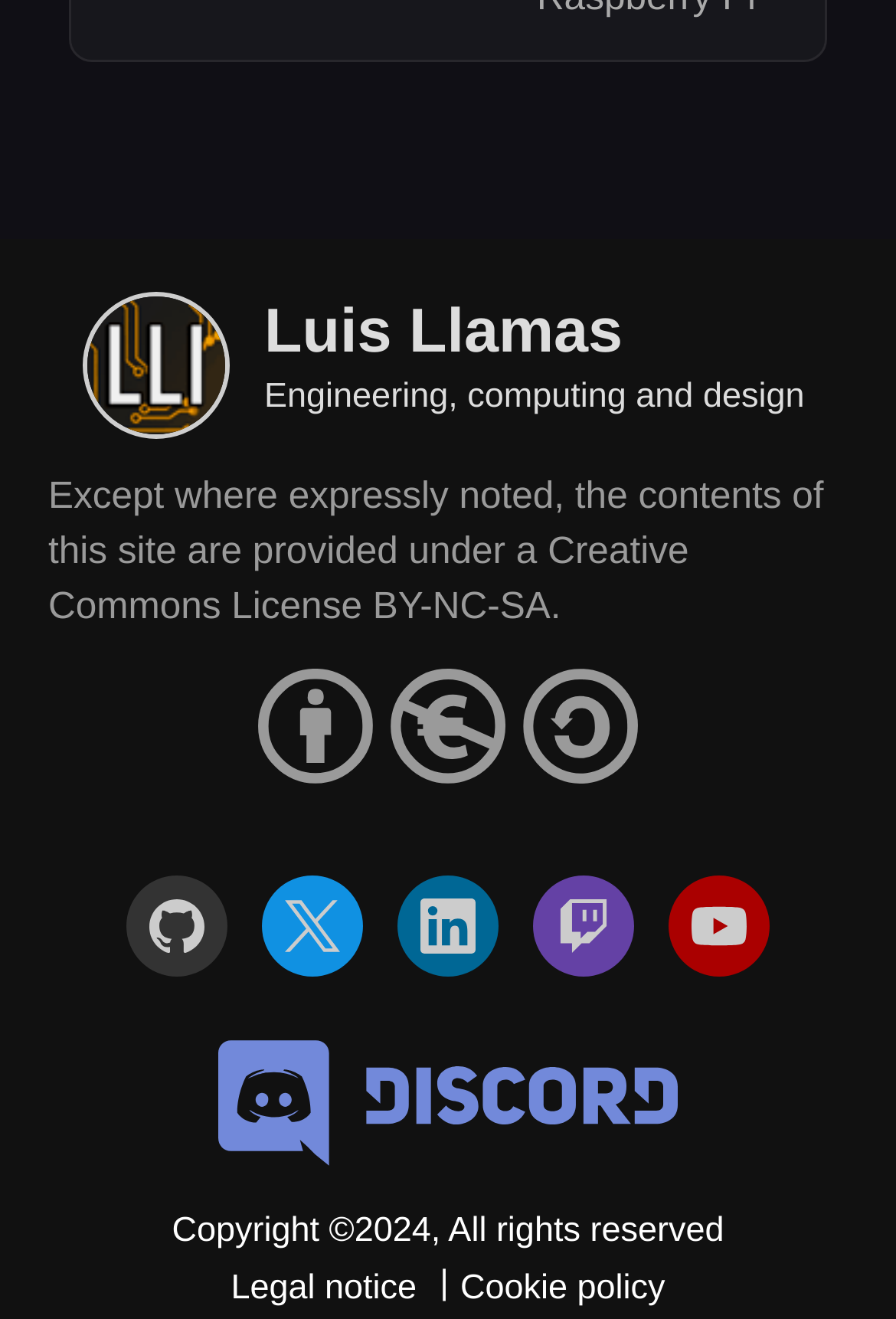Please provide a brief answer to the following inquiry using a single word or phrase:
What license is used for the site's content?

Creative Commons License